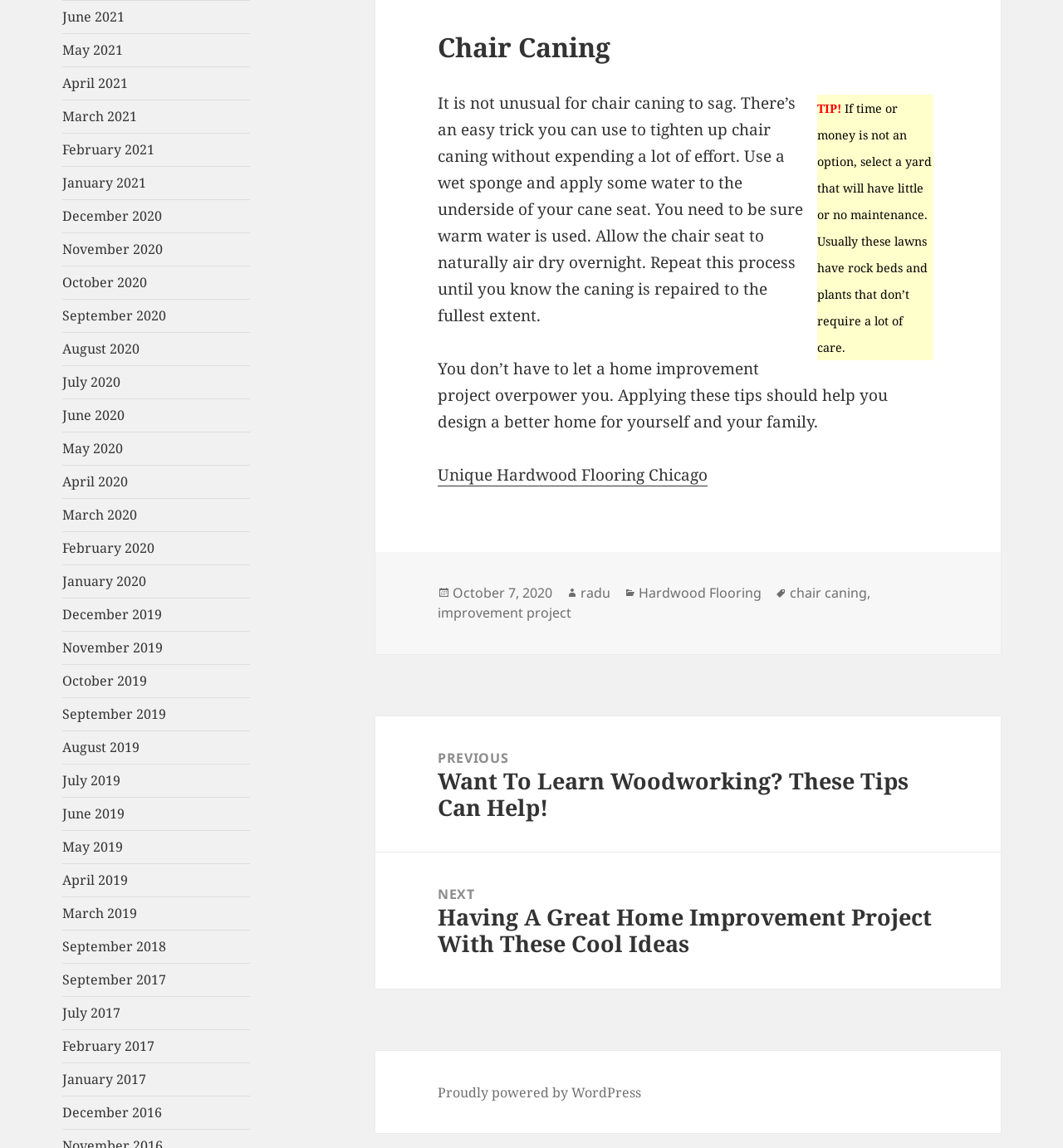Find the bounding box coordinates of the element to click in order to complete the given instruction: "Learn how to tighten up chair caning."

[0.412, 0.081, 0.755, 0.284]